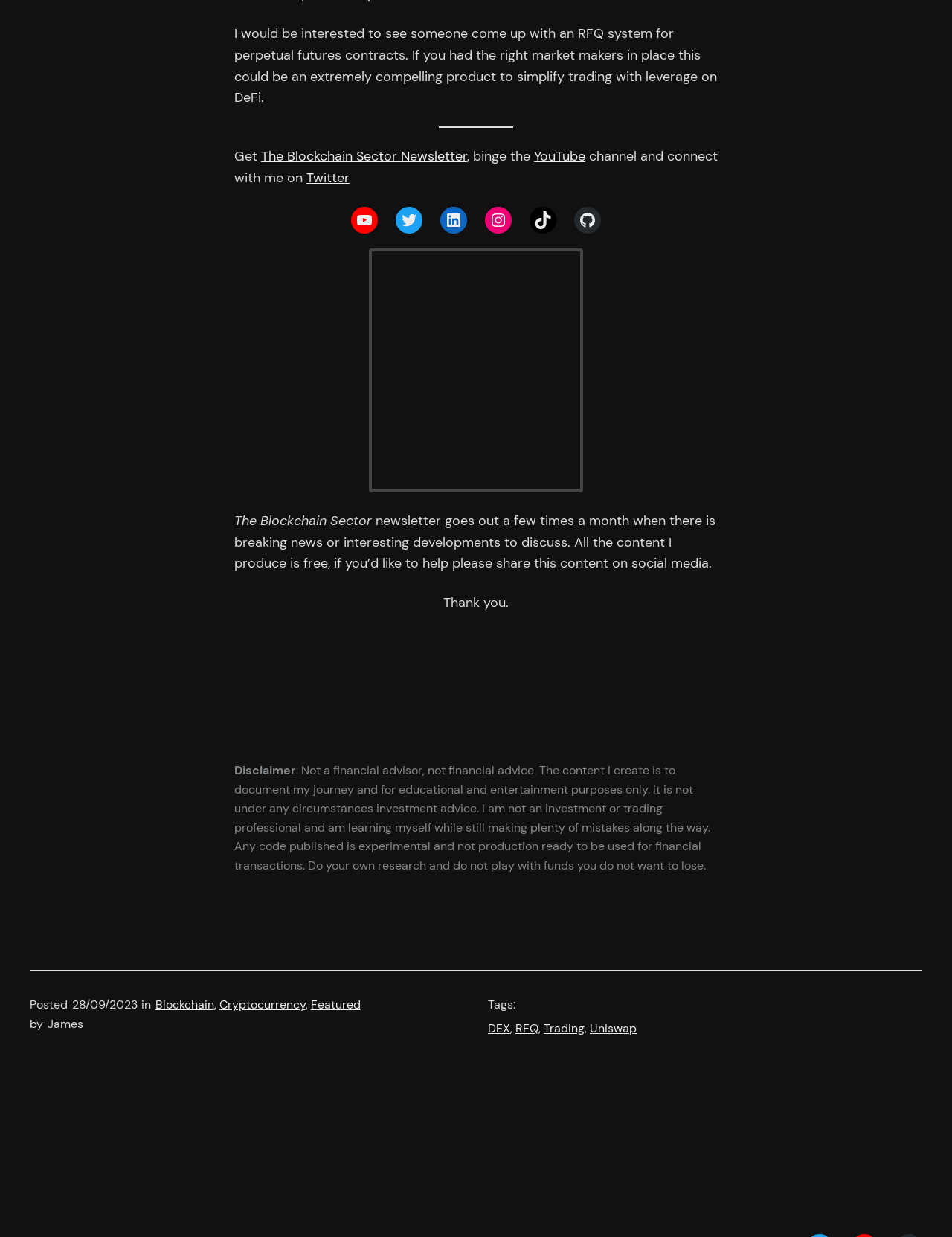Determine the bounding box coordinates of the clickable element to achieve the following action: 'Click on the author's name'. Provide the coordinates as four float values between 0 and 1, formatted as [left, top, right, bottom].

[0.441, 0.364, 0.559, 0.379]